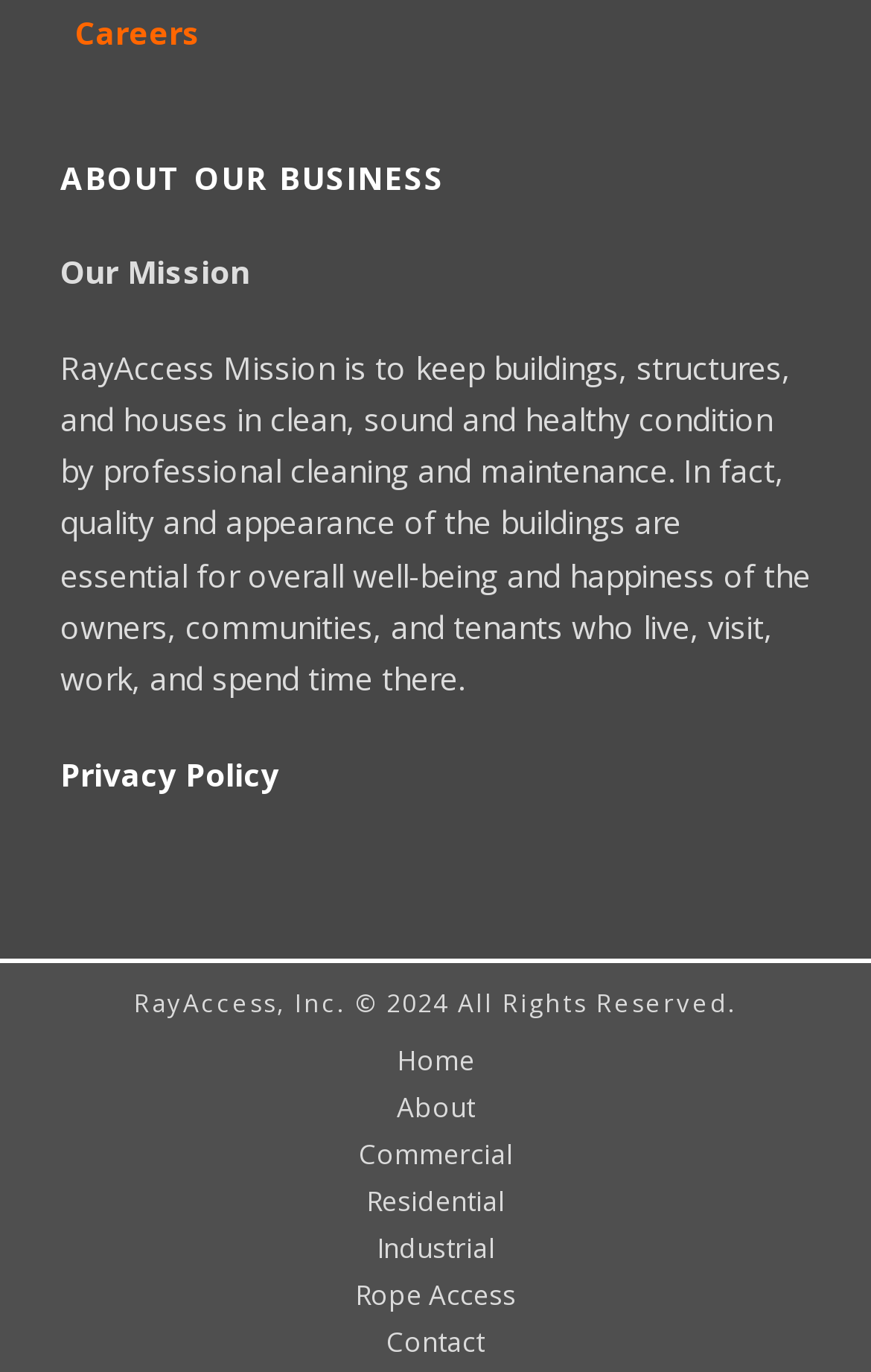Based on the element description "About", predict the bounding box coordinates of the UI element.

[0.0, 0.794, 1.0, 0.82]